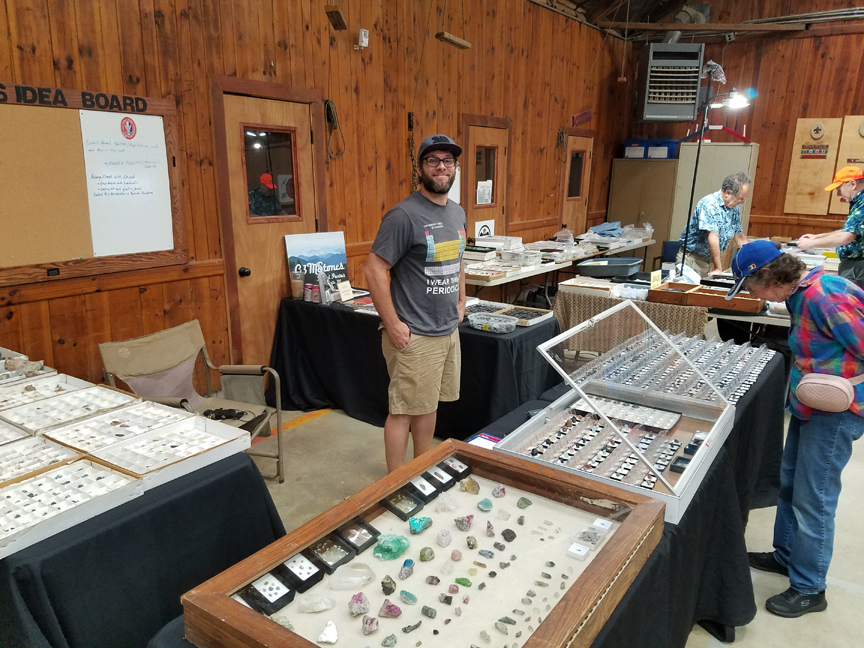What is in the transparent display case?
Please respond to the question thoroughly and include all relevant details.

The table in front of Brandon Bennett is beautifully arranged, featuring a transparent display case filled with intricately placed specimens, making it easy for visitors to admire the assortment of rocks and minerals.